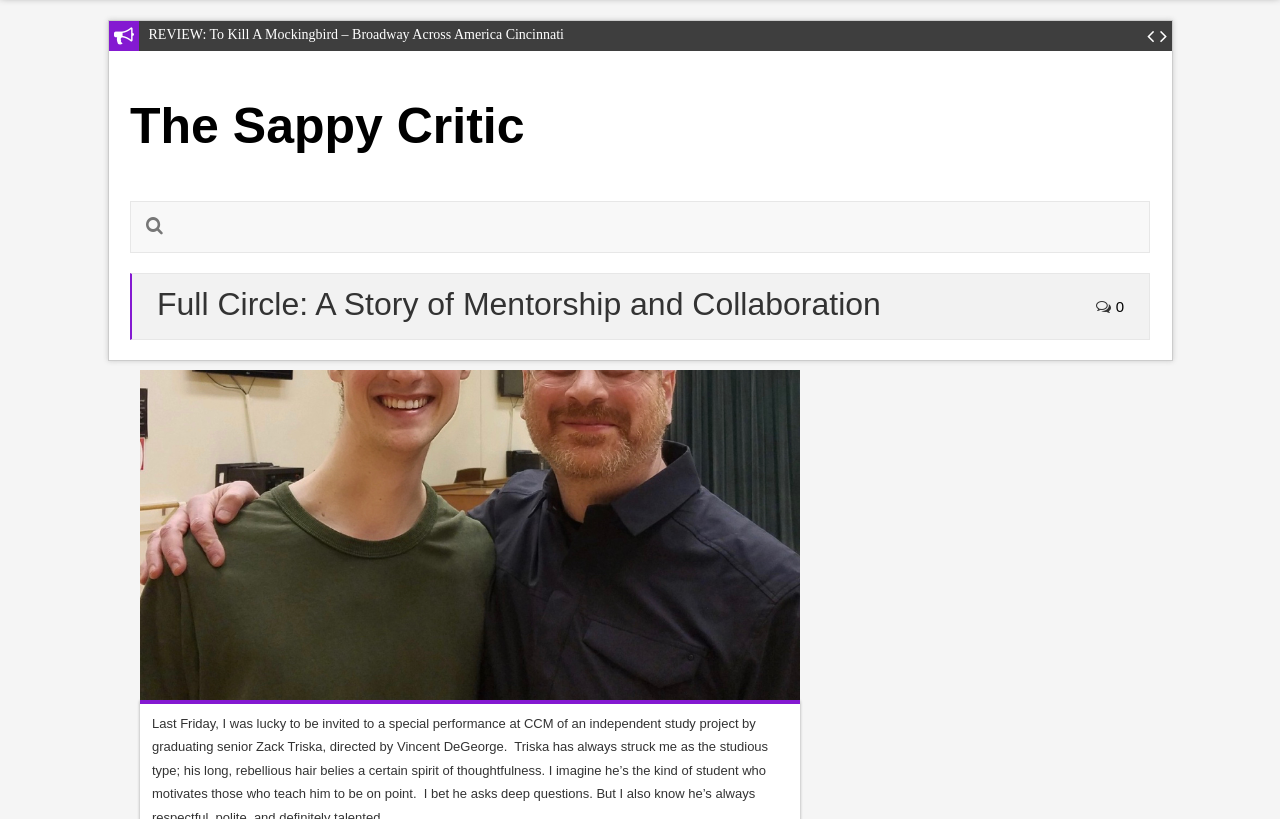What is the principal heading displayed on the webpage?

Full Circle: A Story of Mentorship and Collaboration